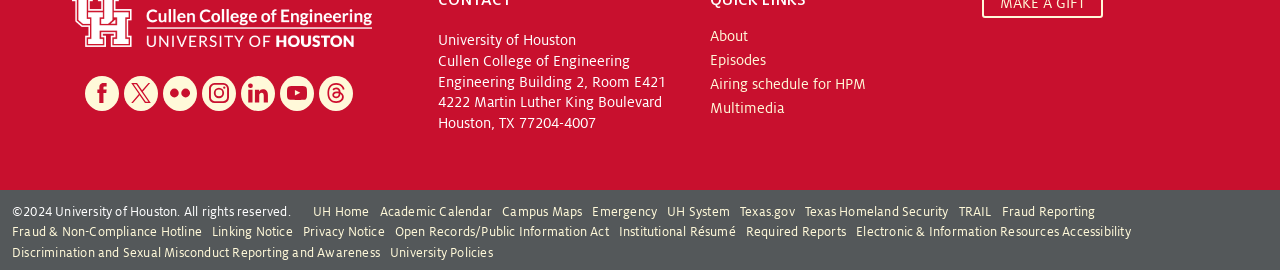Please pinpoint the bounding box coordinates for the region I should click to adhere to this instruction: "Check About".

[0.555, 0.089, 0.754, 0.178]